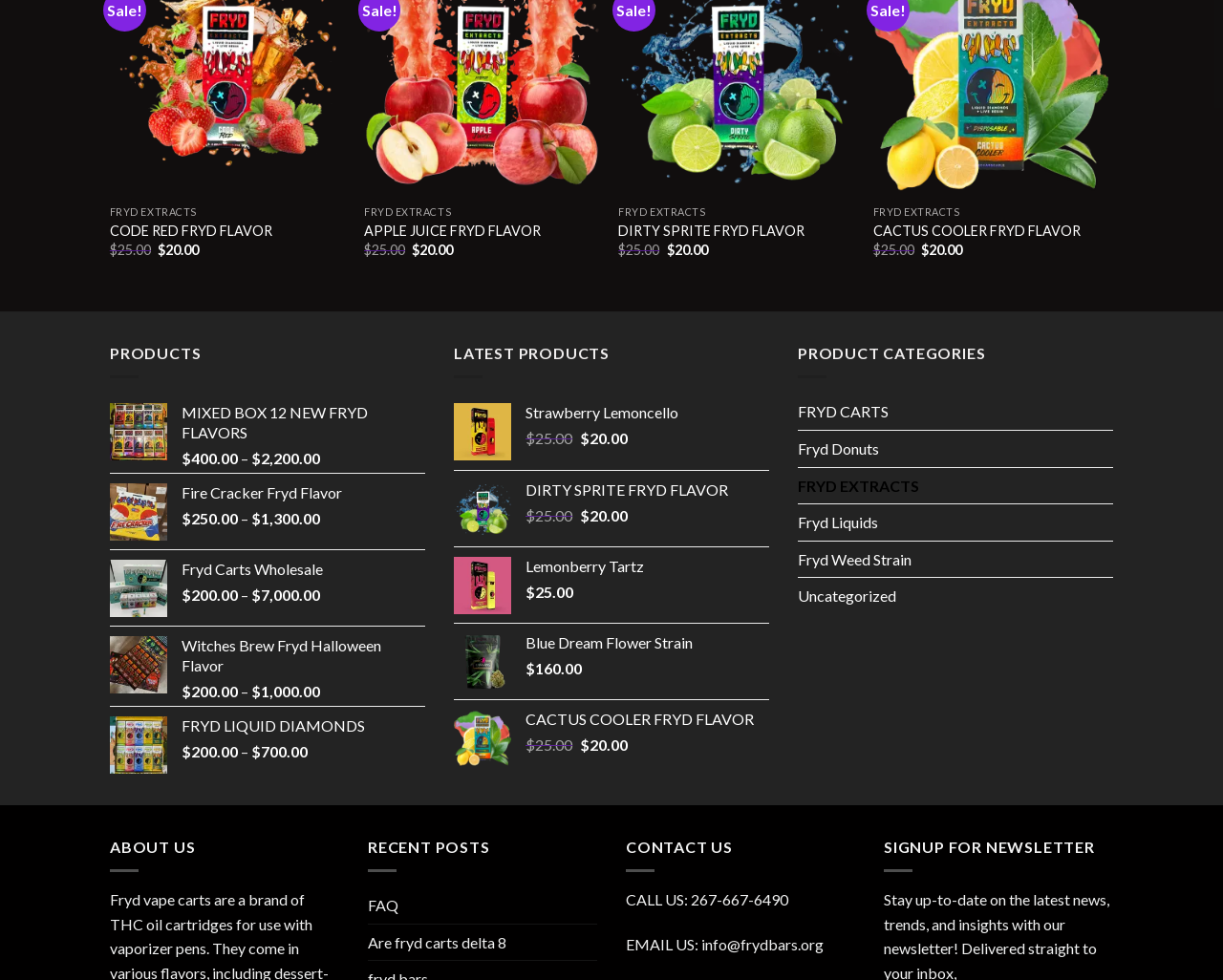Determine the bounding box coordinates of the element's region needed to click to follow the instruction: "View FRYD EXTRACTS products". Provide these coordinates as four float numbers between 0 and 1, formatted as [left, top, right, bottom].

[0.09, 0.209, 0.161, 0.222]